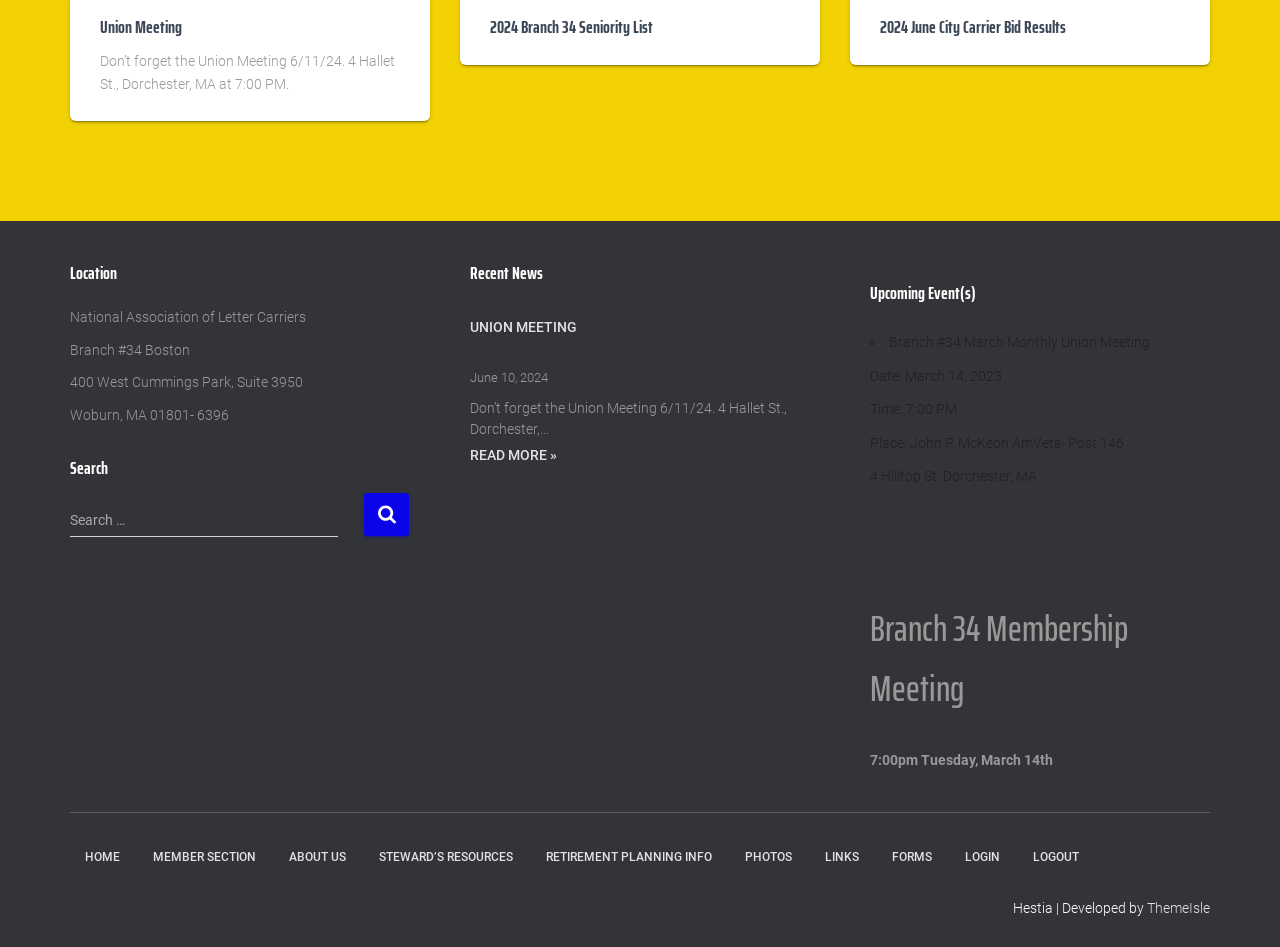Please reply with a single word or brief phrase to the question: 
What is the name of the organization?

National Association of Letter Carriers